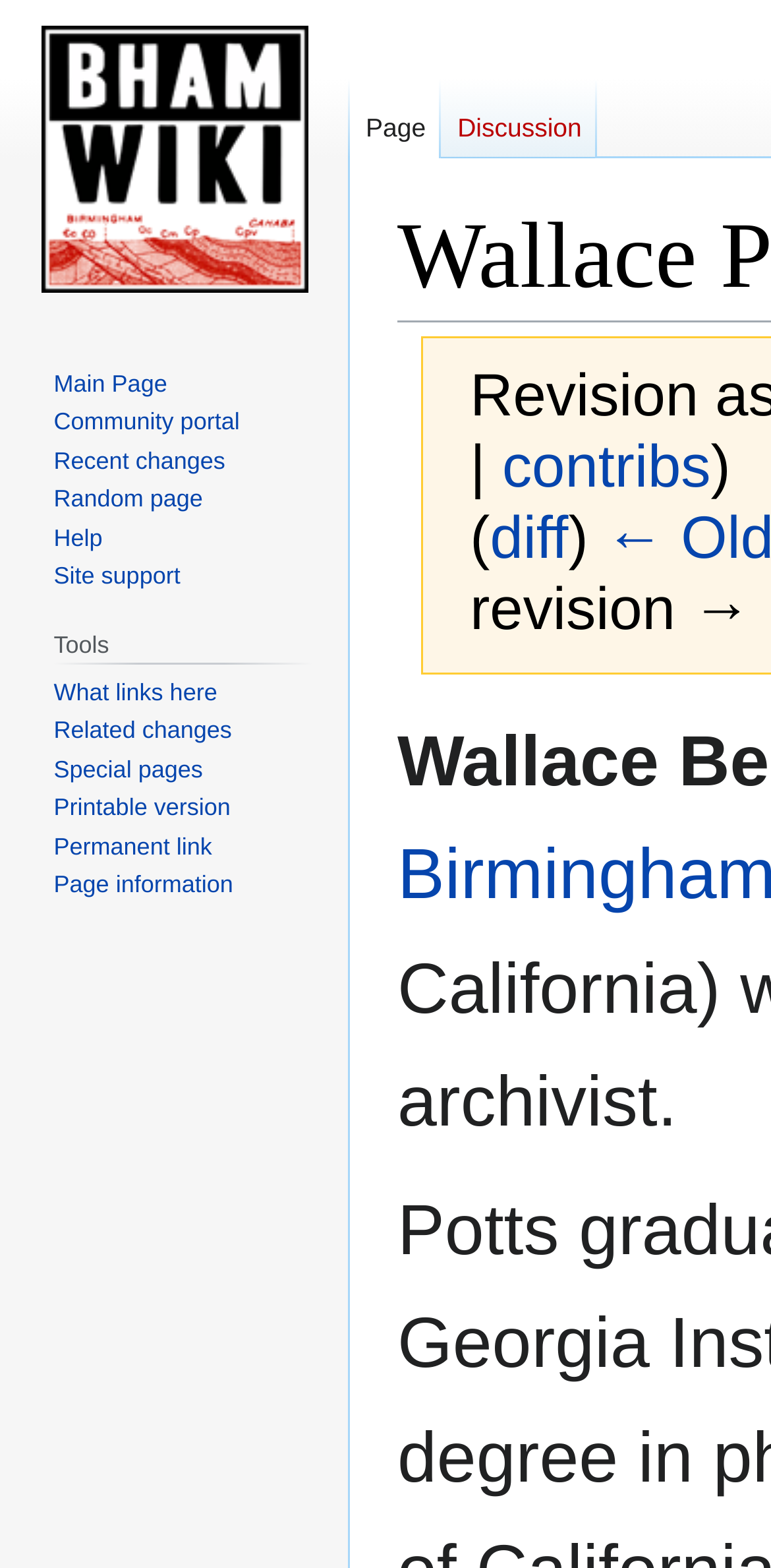Please give a concise answer to this question using a single word or phrase: 
How many navigation sections are there on this webpage?

3